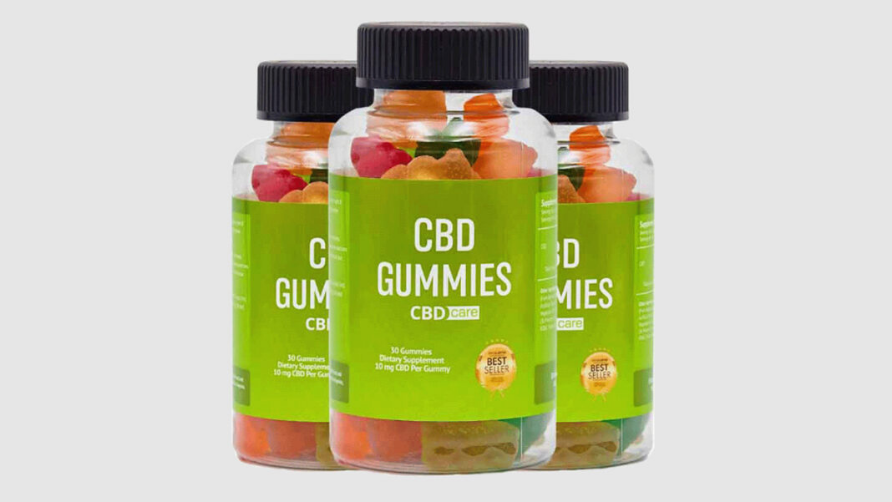Detail every visible element in the image extensively.

The image features three bottles of CBD care gummies, showcasing a vibrant assortment of colorful gummy candies through their clear containers. Each bottle is prominently labeled with "CBD GUMMIES" and includes information about the product, such as the quantity and dosage—30 gummies containing 10 mg of CBD per gummy. The label also boasts a "BEST SELLER" badge, indicating its popularity among consumers. These gummies are marketed as a dietary supplement, emphasizing their appeal for those seeking the benefits of CBD in a flavorful and convenient form. The overall presentation is inviting, highlighting the tasty and health-focused nature of the product.